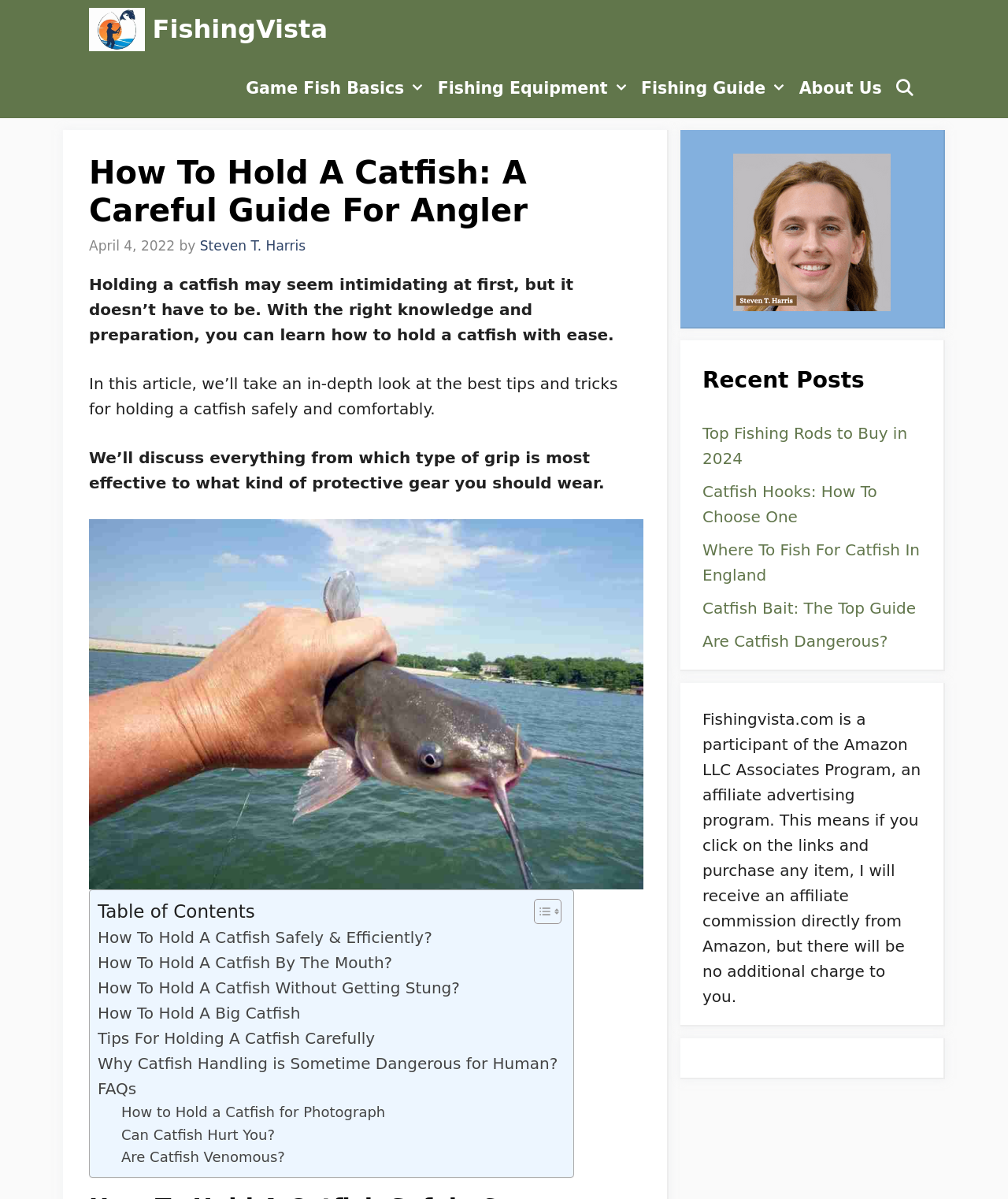Find the bounding box coordinates of the clickable area required to complete the following action: "View the recent post 'Top Fishing Rods to Buy in 2024'".

[0.697, 0.353, 0.9, 0.39]